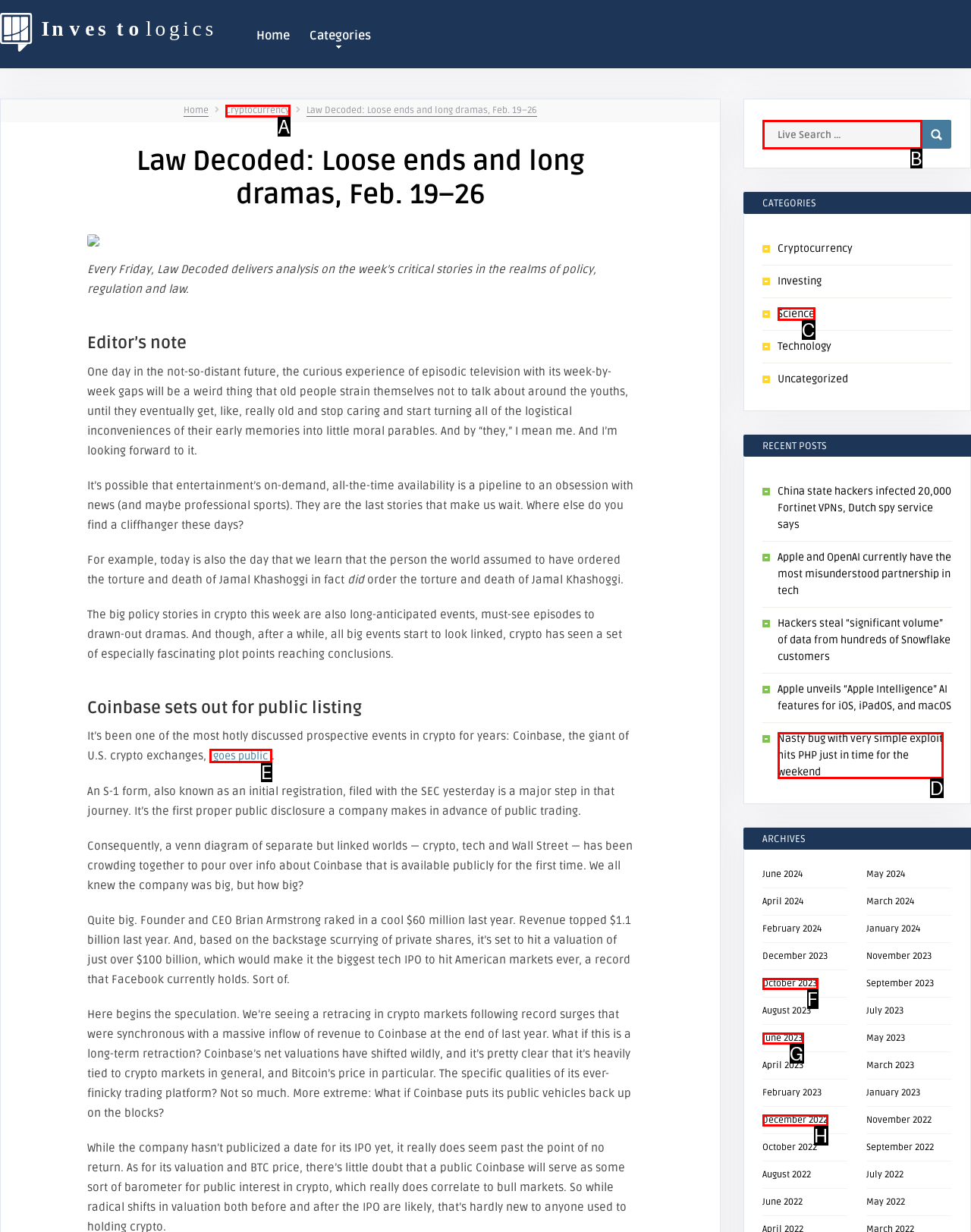Determine the HTML element that aligns with the description: Horse Luggage Tags
Answer by stating the letter of the appropriate option from the available choices.

None